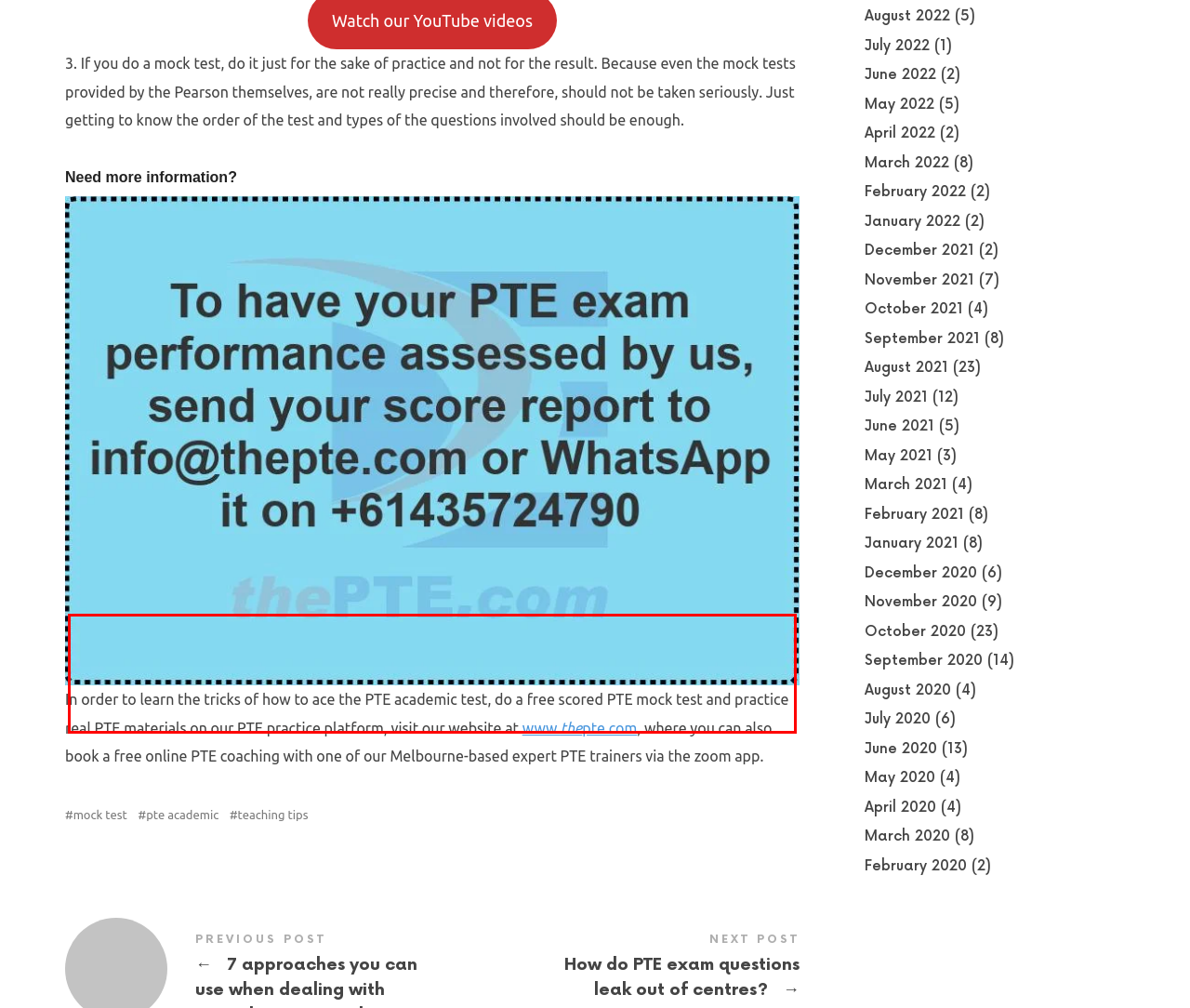Inspect the webpage screenshot that has a red bounding box and use OCR technology to read and display the text inside the red bounding box.

In order to learn the tricks of how to ace the PTE academic test, do a free scored PTE mock test and practice real PTE materials on our PTE practice platform, visit our website at www.thepte.com, where you can also book a free online PTE coaching with one of our Melbourne-based expert PTE trainers via the zoom app.